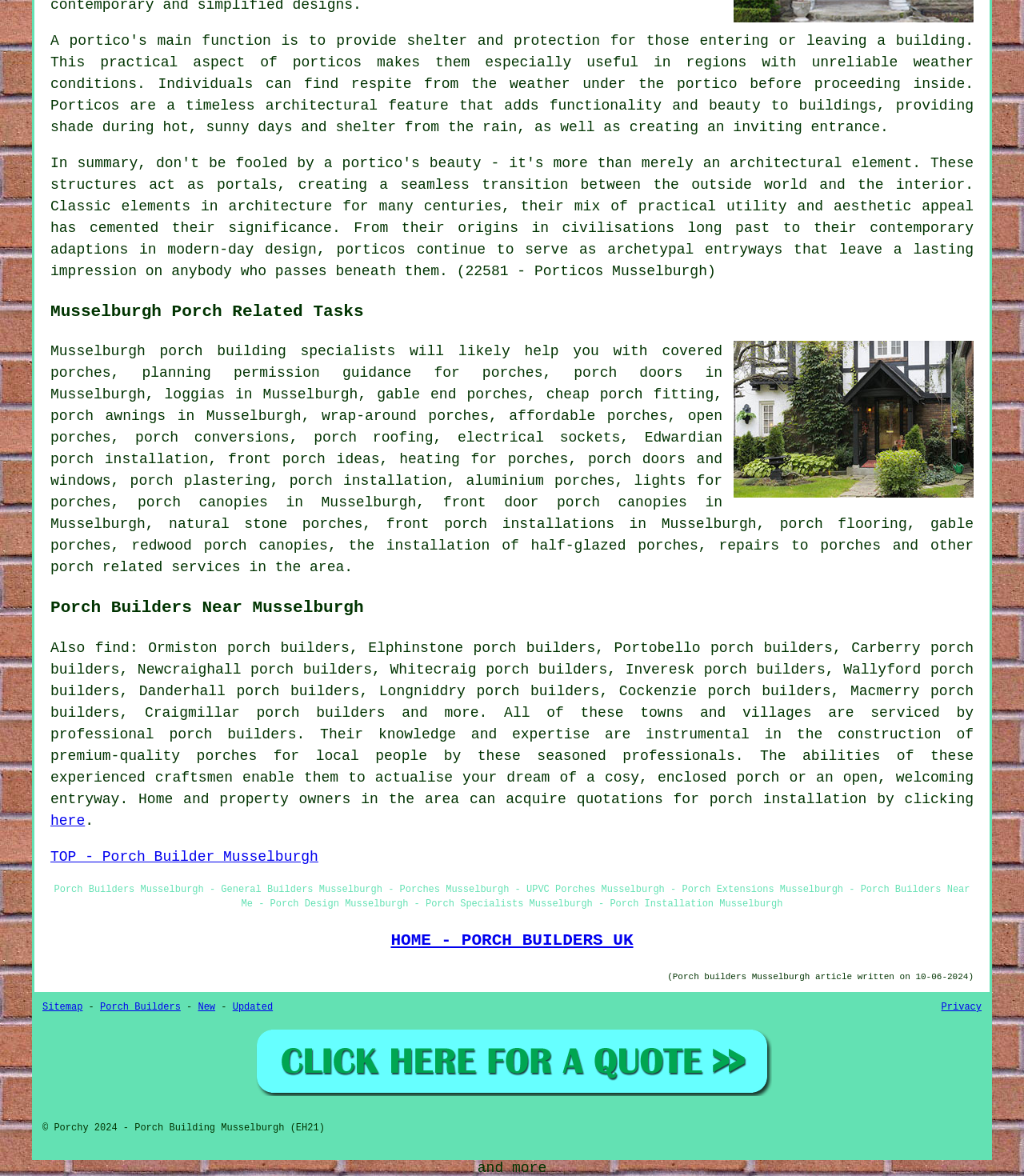How can I get quotes from porch builders in Musselburgh?
Look at the image and provide a short answer using one word or a phrase.

By clicking 'here'